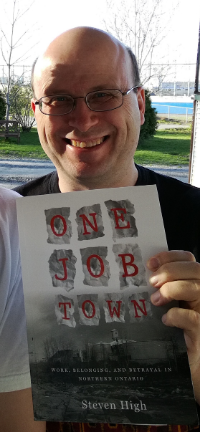Elaborate on the image with a comprehensive description.

In this image, Steven High, a historian and author, smiles broadly while holding up a copy of his book, "One Job Town: Work, Belonging and Betrayal in Northern Ontario." The book cover features a stark, monochromatic photograph that evokes the themes of industrial decline and community impact, which are central to High's narrative. Set against a backdrop of greenery and a body of water, this moment captures both the author’s enthusiasm for his work and the essence of his examination of life in a single-industry town facing the challenges of deindustrialization. High’s research highlights the complexities of working-class experiences during tumultuous economic shifts, making this book a vital contribution to understanding local histories within broader social contexts.